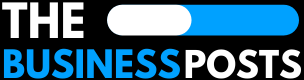Provide a single word or phrase to answer the given question: 
What font style is used for 'POSTS'?

clean